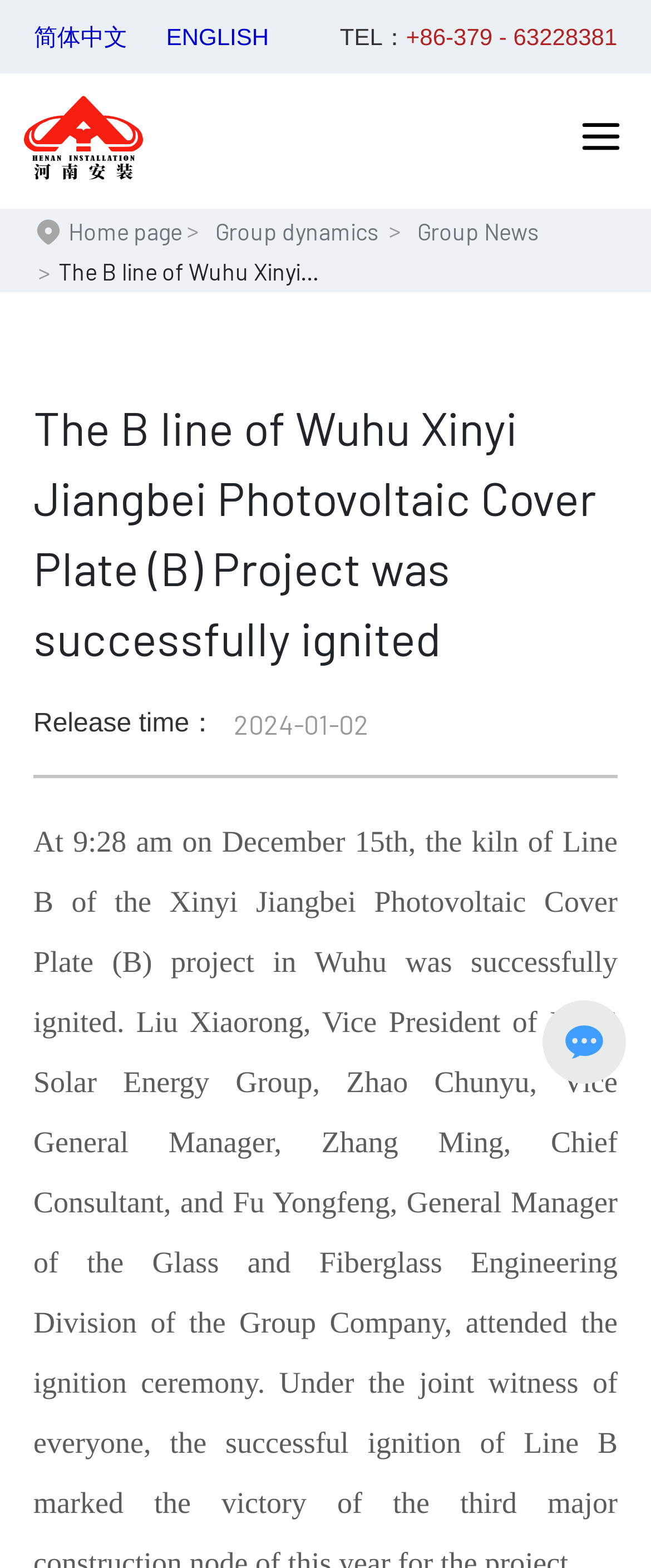For the following element description, predict the bounding box coordinates in the format (top-left x, top-left y, bottom-right x, bottom-right y). All values should be floating point numbers between 0 and 1. Description: +86-379 - 63228381

[0.624, 0.015, 0.948, 0.032]